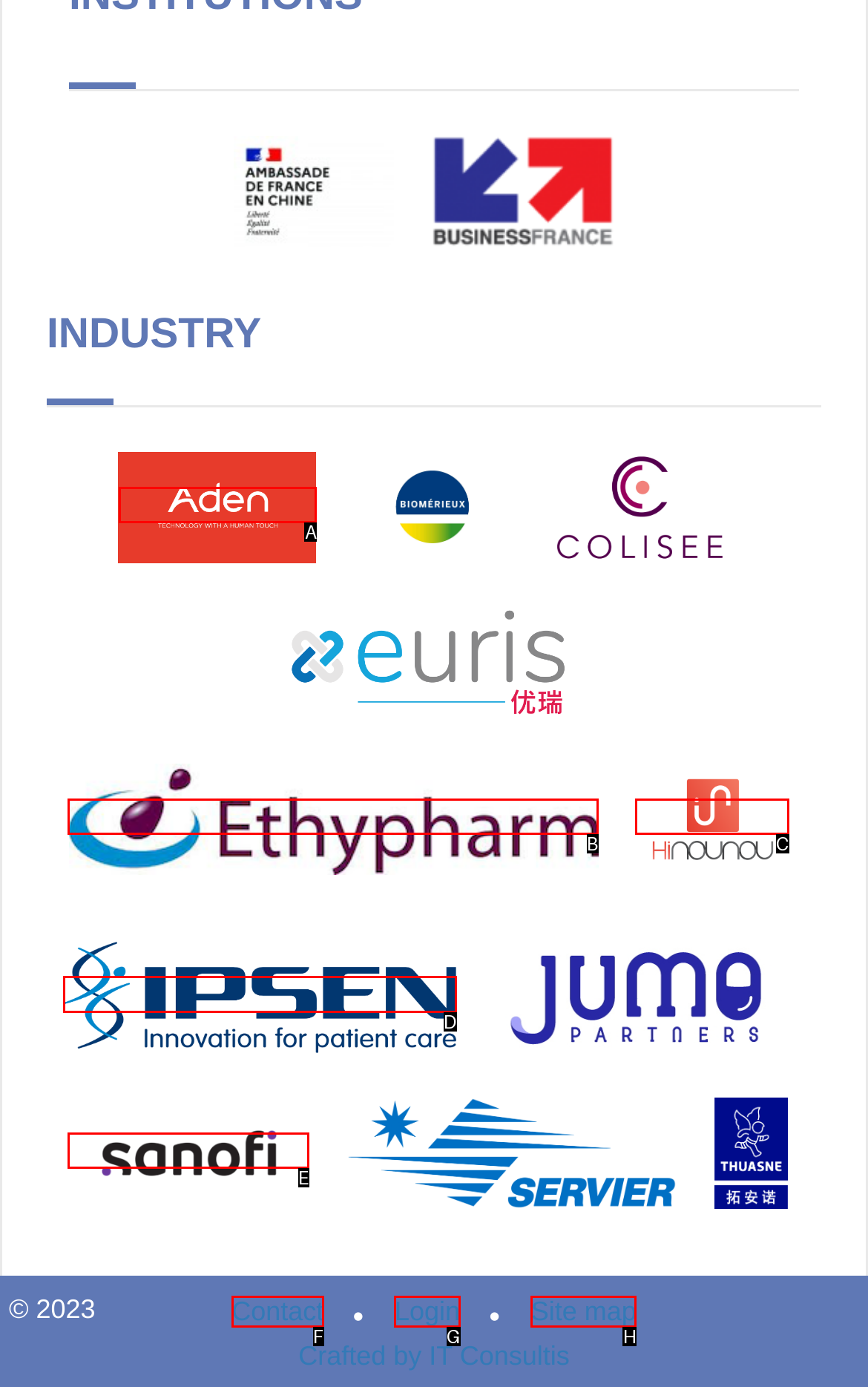Identify the correct choice to execute this task: Visit Ipsen
Respond with the letter corresponding to the right option from the available choices.

D